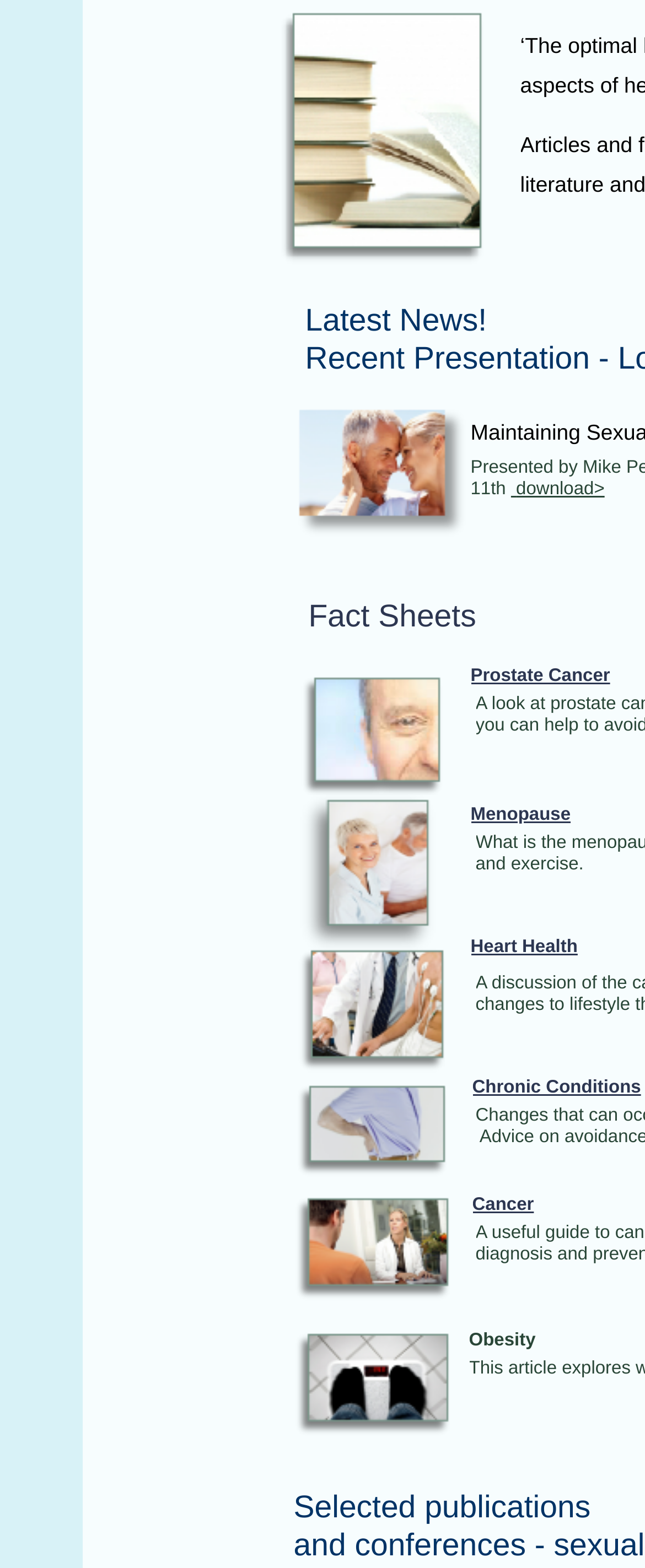Find and provide the bounding box coordinates for the UI element described with: "Chronic Conditions".

[0.732, 0.687, 0.994, 0.7]